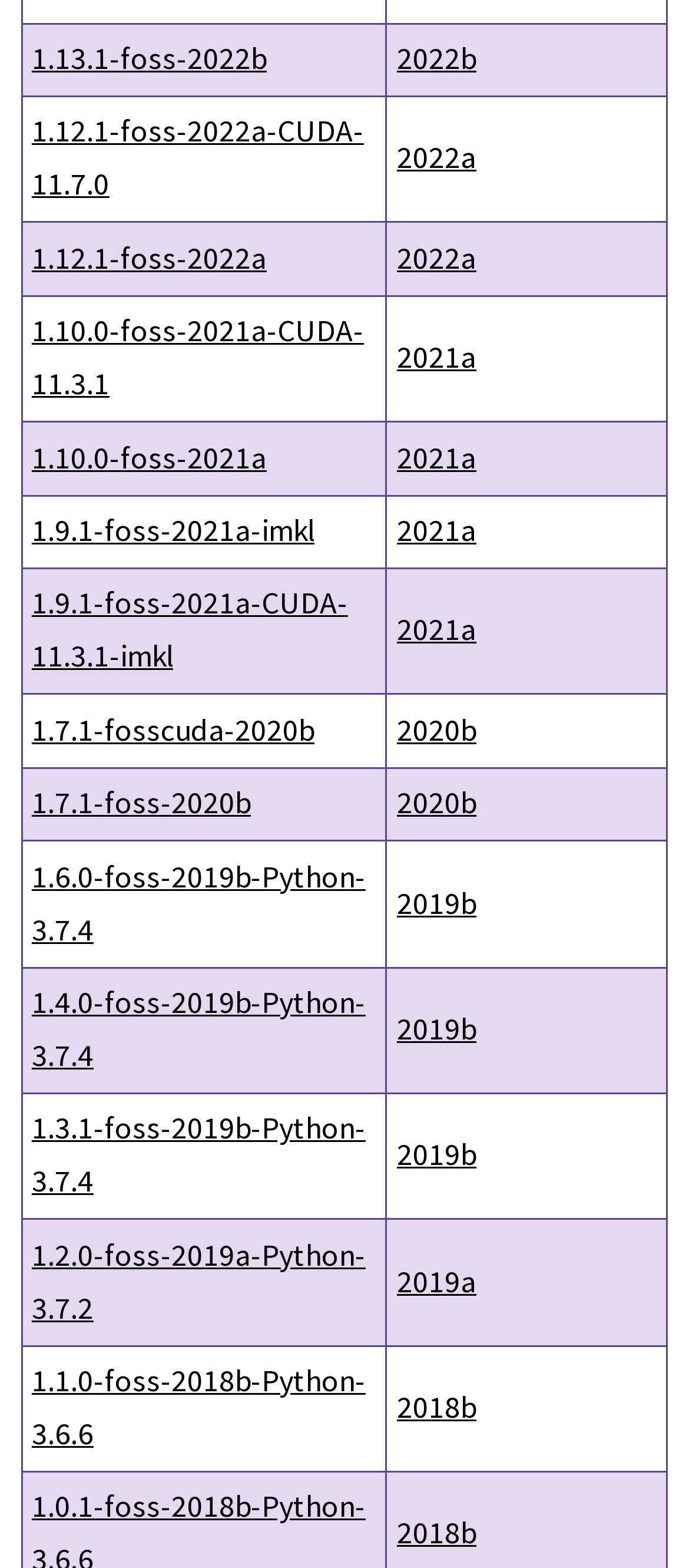Please identify the bounding box coordinates of the area that needs to be clicked to fulfill the following instruction: "click 1.10.0-foss-2021a-CUDA-11.3.1."

[0.033, 0.189, 0.56, 0.269]